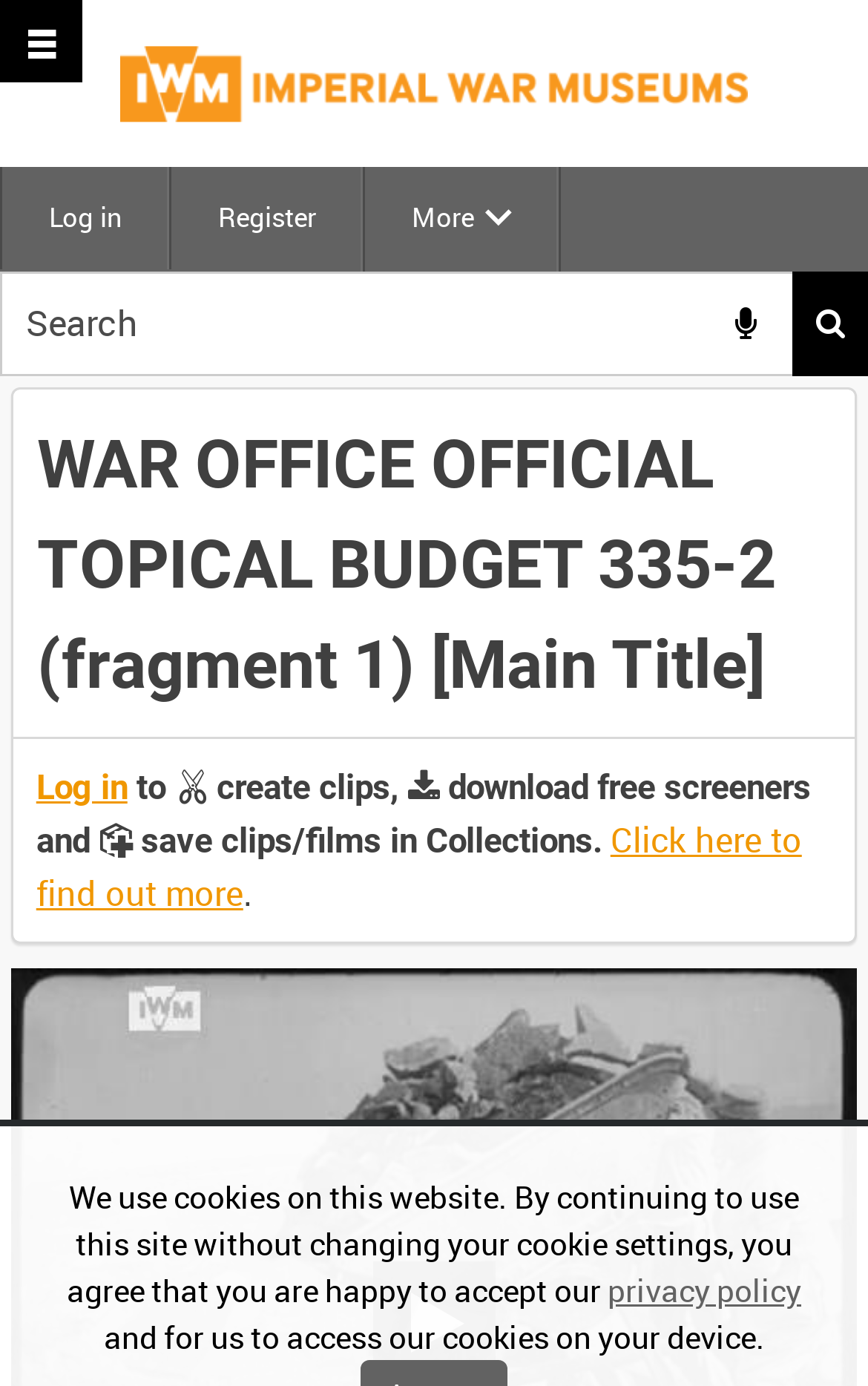Pinpoint the bounding box coordinates of the clickable element to carry out the following instruction: "Click to find out more."

[0.042, 0.59, 0.924, 0.66]